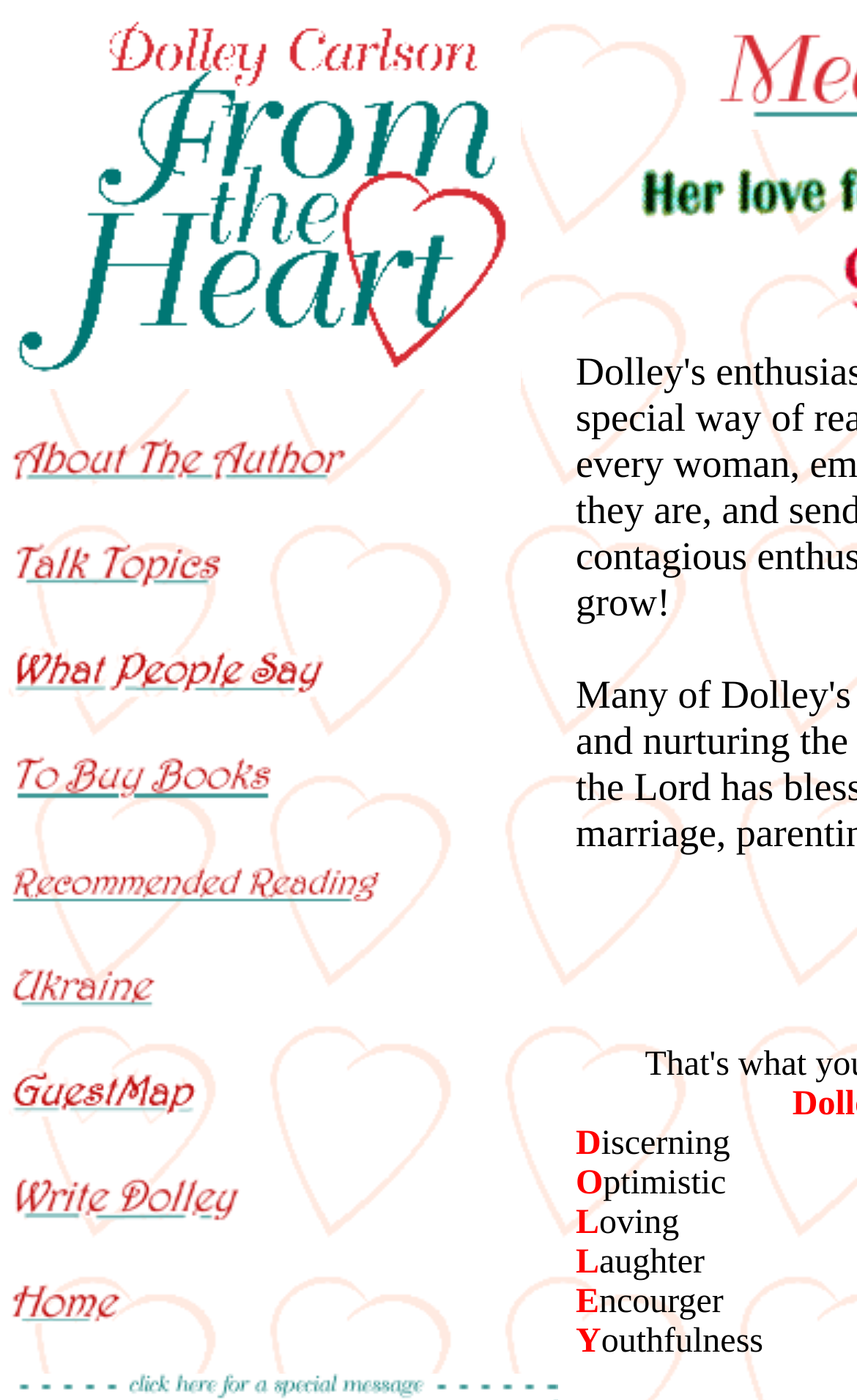Please identify the bounding box coordinates of the element that needs to be clicked to perform the following instruction: "Click the third image".

[0.0, 0.454, 0.462, 0.504]